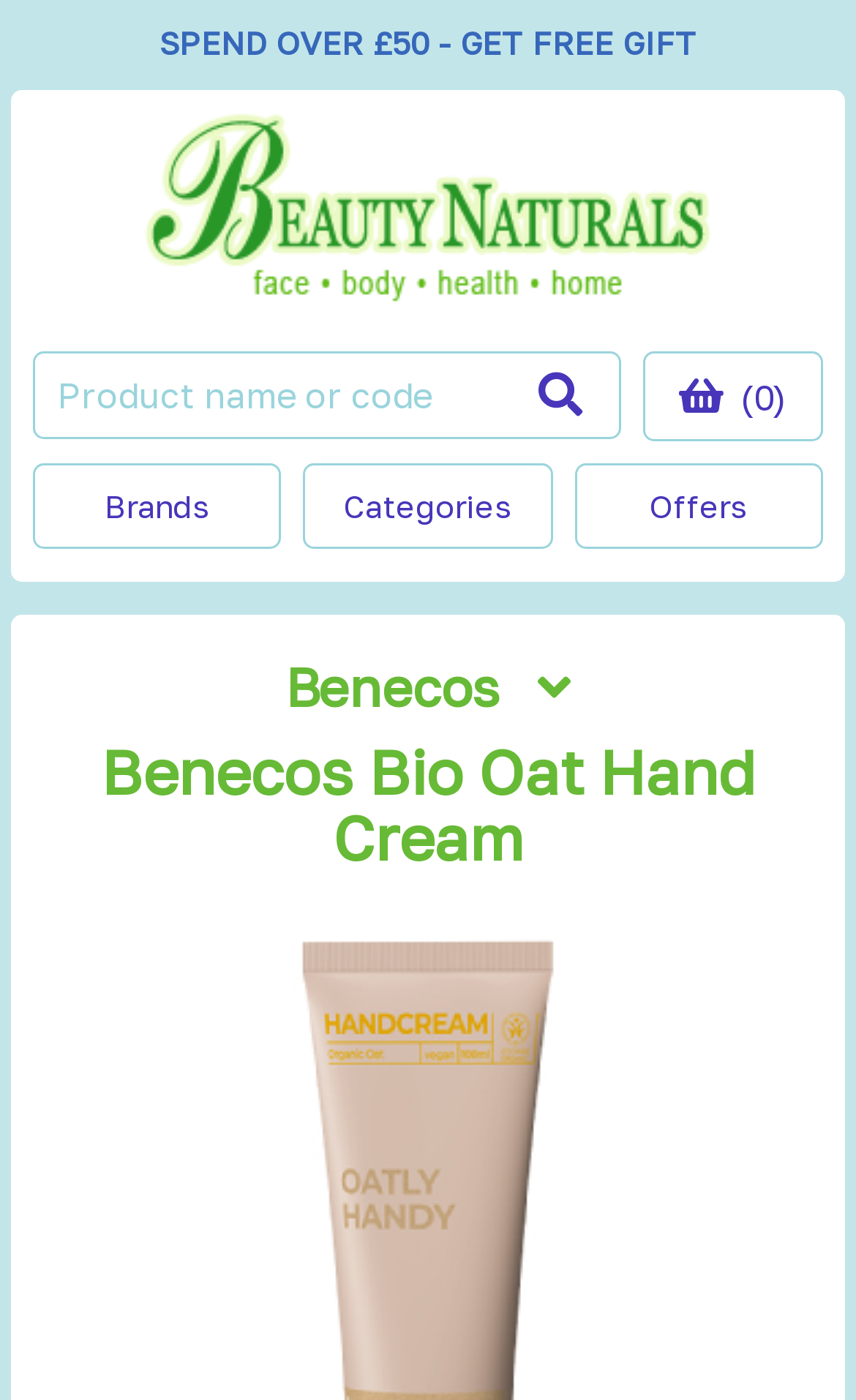Return the bounding box coordinates of the UI element that corresponds to this description: "Brands". The coordinates must be given as four float numbers in the range of 0 and 1, [left, top, right, bottom].

[0.038, 0.331, 0.329, 0.392]